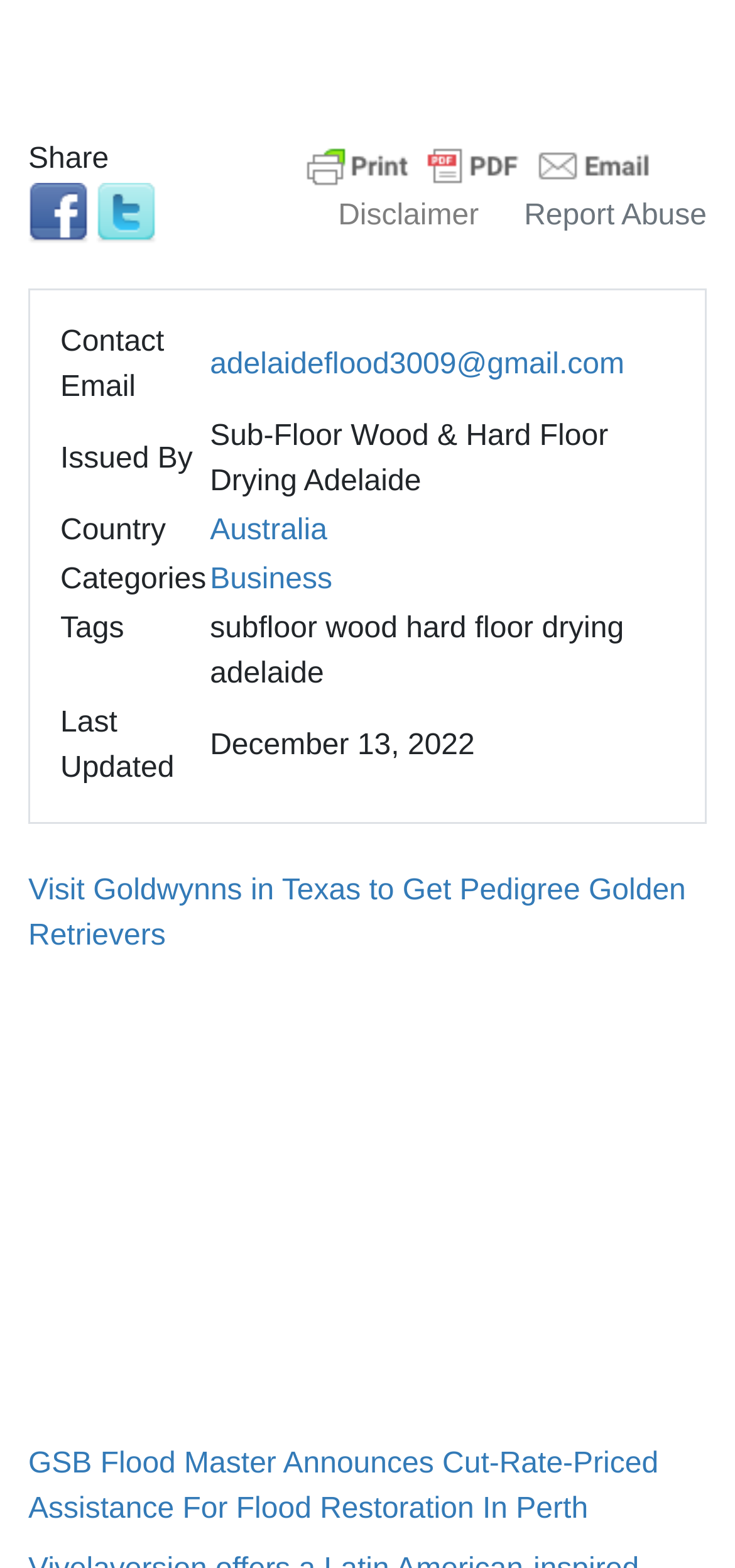Please identify the bounding box coordinates of the element on the webpage that should be clicked to follow this instruction: "Share on Facebook". The bounding box coordinates should be given as four float numbers between 0 and 1, formatted as [left, top, right, bottom].

[0.038, 0.125, 0.121, 0.146]